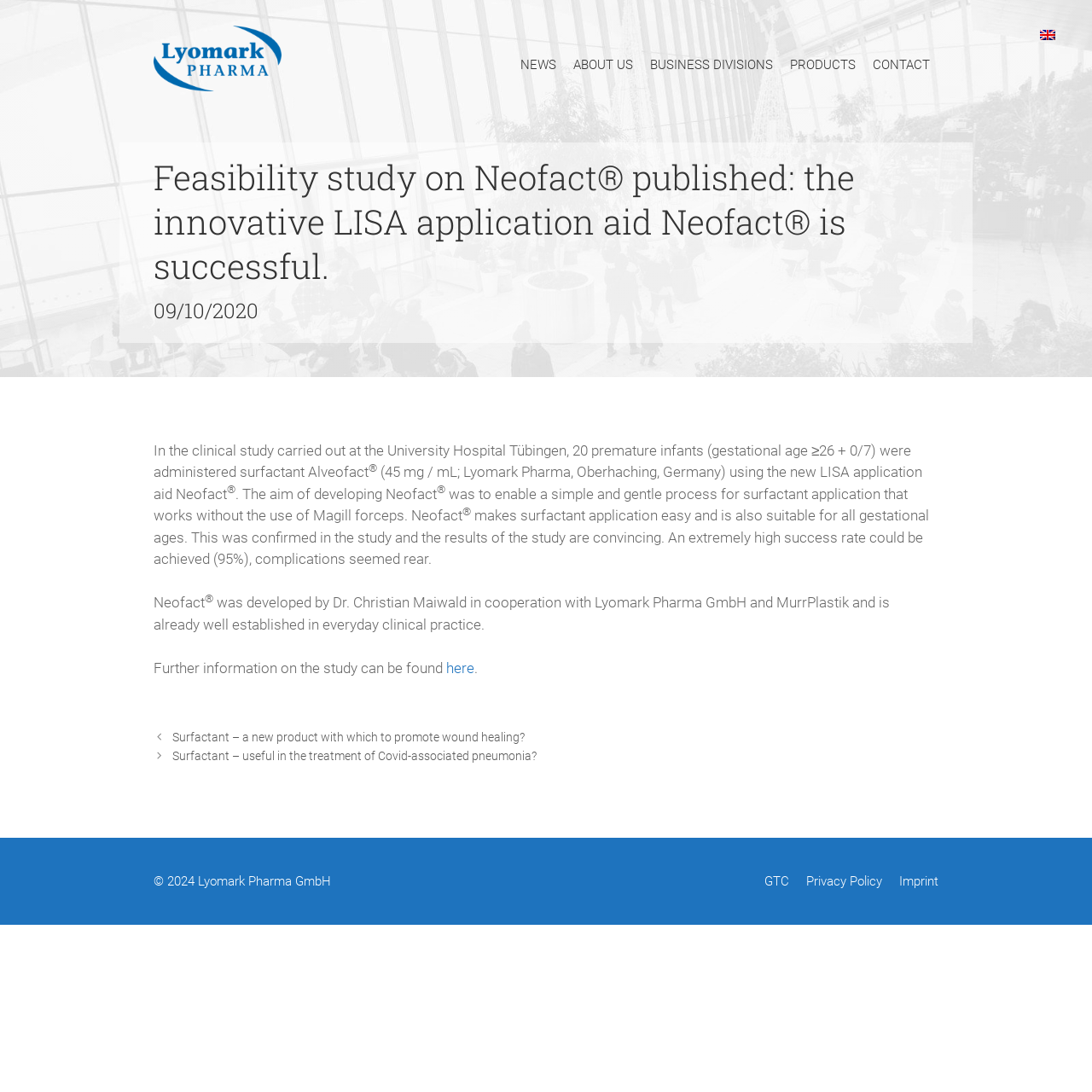Find and specify the bounding box coordinates that correspond to the clickable region for the instruction: "Click the 'NEWS' link".

[0.469, 0.047, 0.517, 0.072]